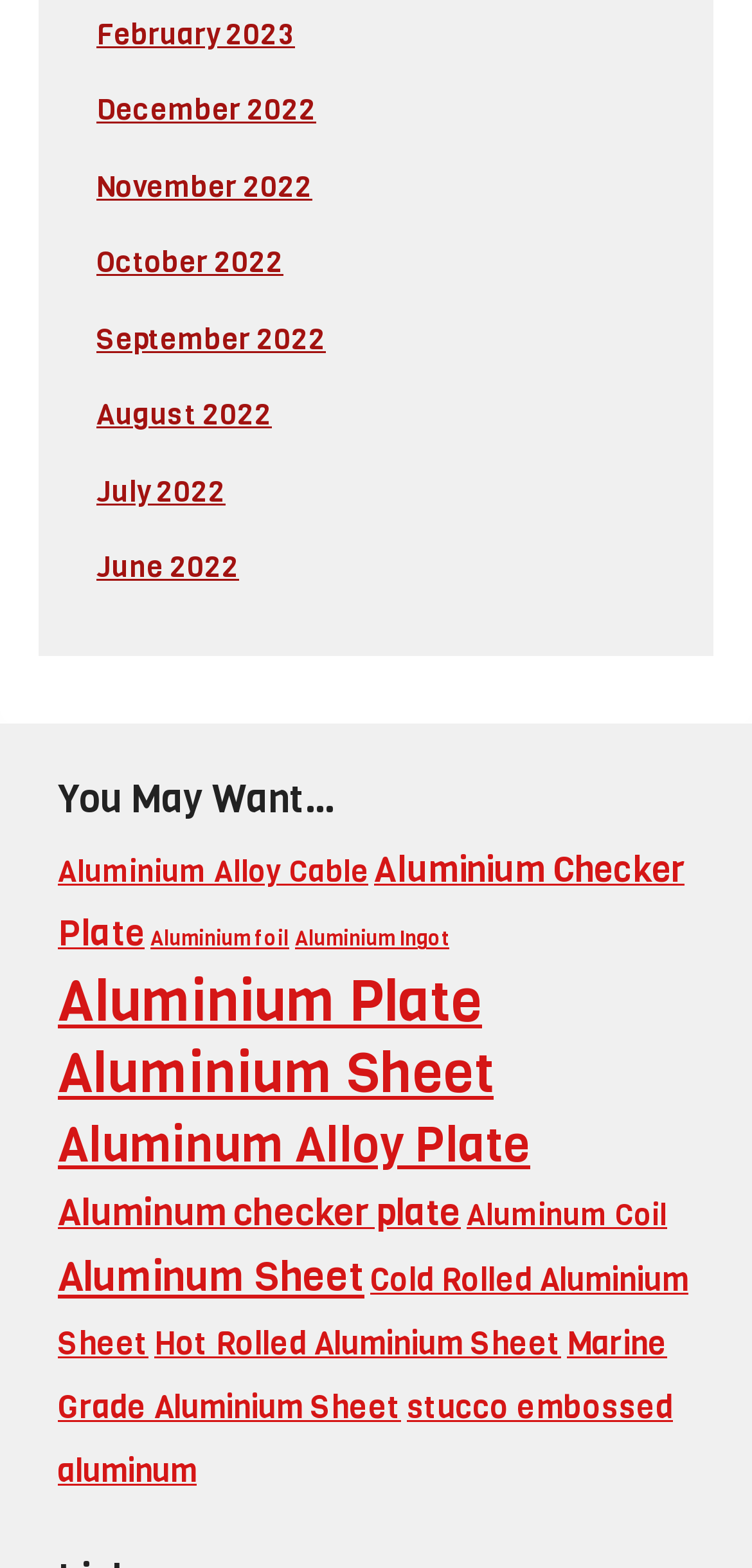Please specify the bounding box coordinates of the region to click in order to perform the following instruction: "Sign up to the newsletter".

None